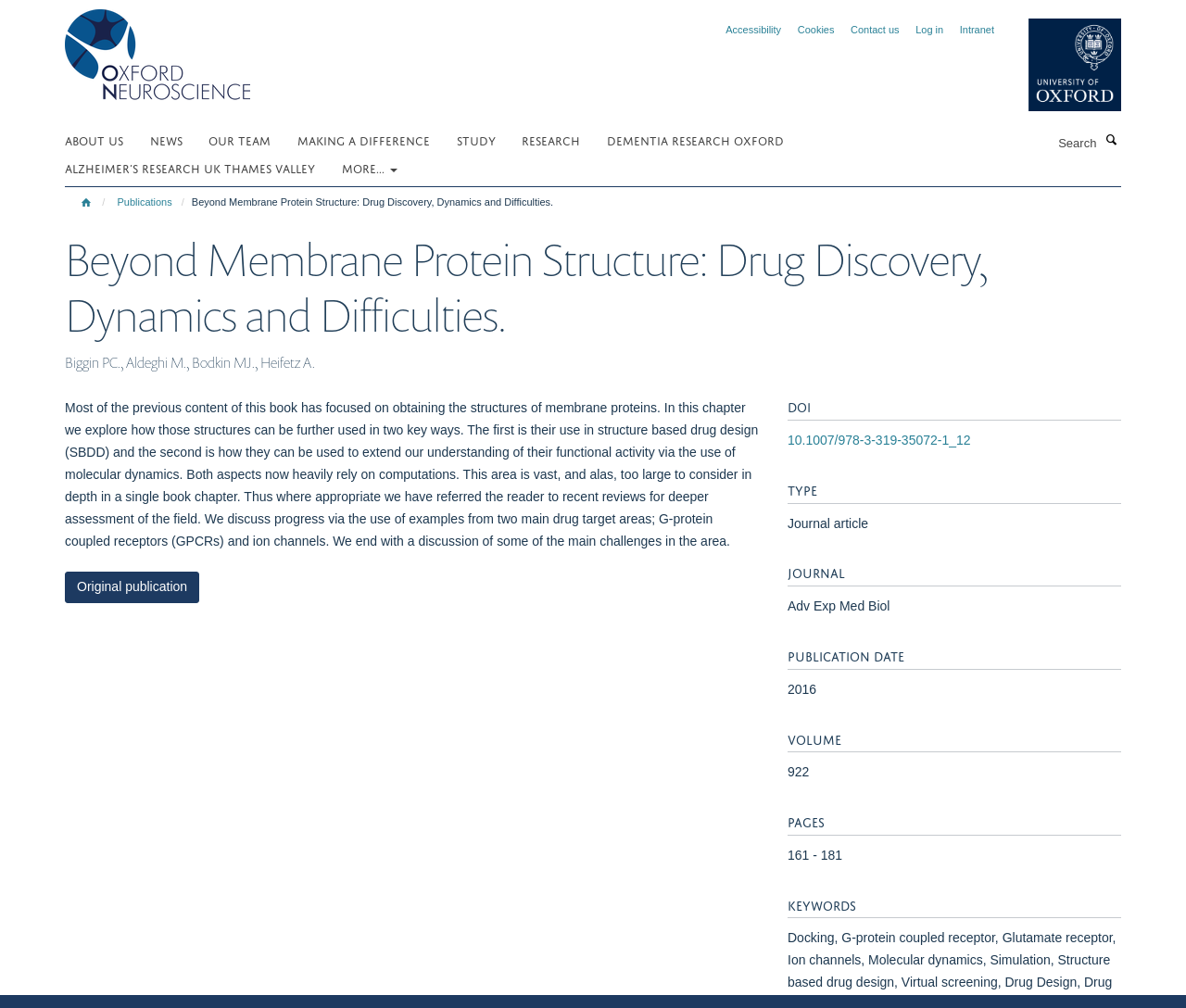What is the type of publication?
Analyze the image and provide a thorough answer to the question.

I found the answer by looking at the section with headings 'DOI', 'TYPE', 'JOURNAL', etc., where it is mentioned that the type of publication is a 'Journal article'.